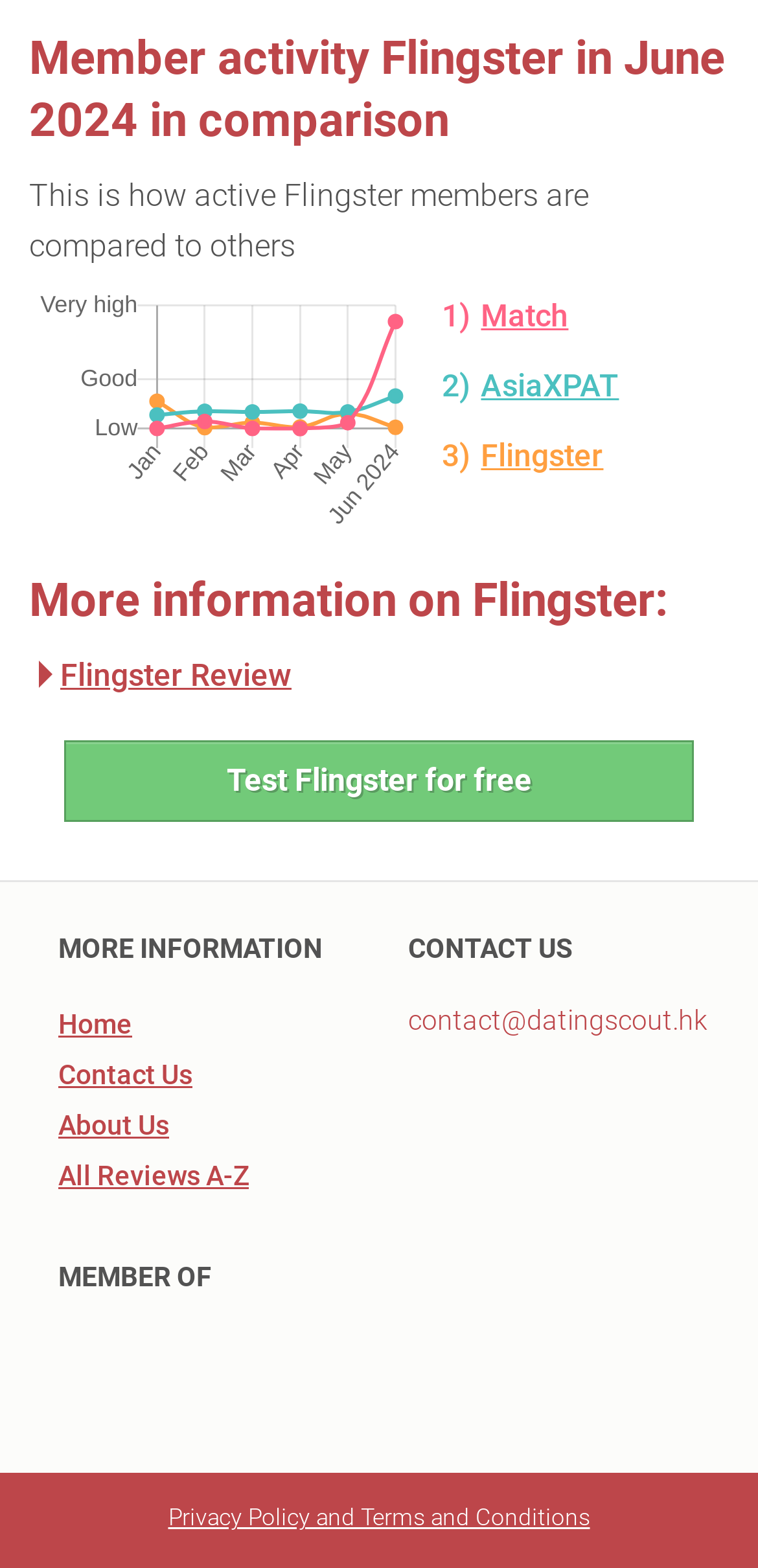Pinpoint the bounding box coordinates of the clickable area necessary to execute the following instruction: "View all reviews A-Z". The coordinates should be given as four float numbers between 0 and 1, namely [left, top, right, bottom].

[0.077, 0.74, 0.328, 0.76]